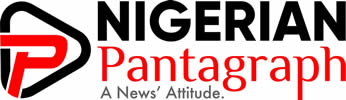Interpret the image and provide an in-depth description.

The image features the logo of "Nigerian Pantagraph," a news outlet that encapsulates its mission and identity through a modern design. The logo prominently displays the name "Nigerian Pantagraph" in bold, uppercase letters, with "Nigerian" in black and "Pantagraph" in a striking red hue, illustrating the vibrant character of Nigerian media. A stylized graphic element, resembling a letter 'P', is integrated into the design, enhancing its visual appeal and brand recognition. Below the main title, the tagline "A News’ Attitude" conveys the organization's commitment to delivering a unique perspective on current events and news stories. This logo serves as a symbol of the publication's dedication to journalistic integrity and its connection to contemporary issues in Nigeria.